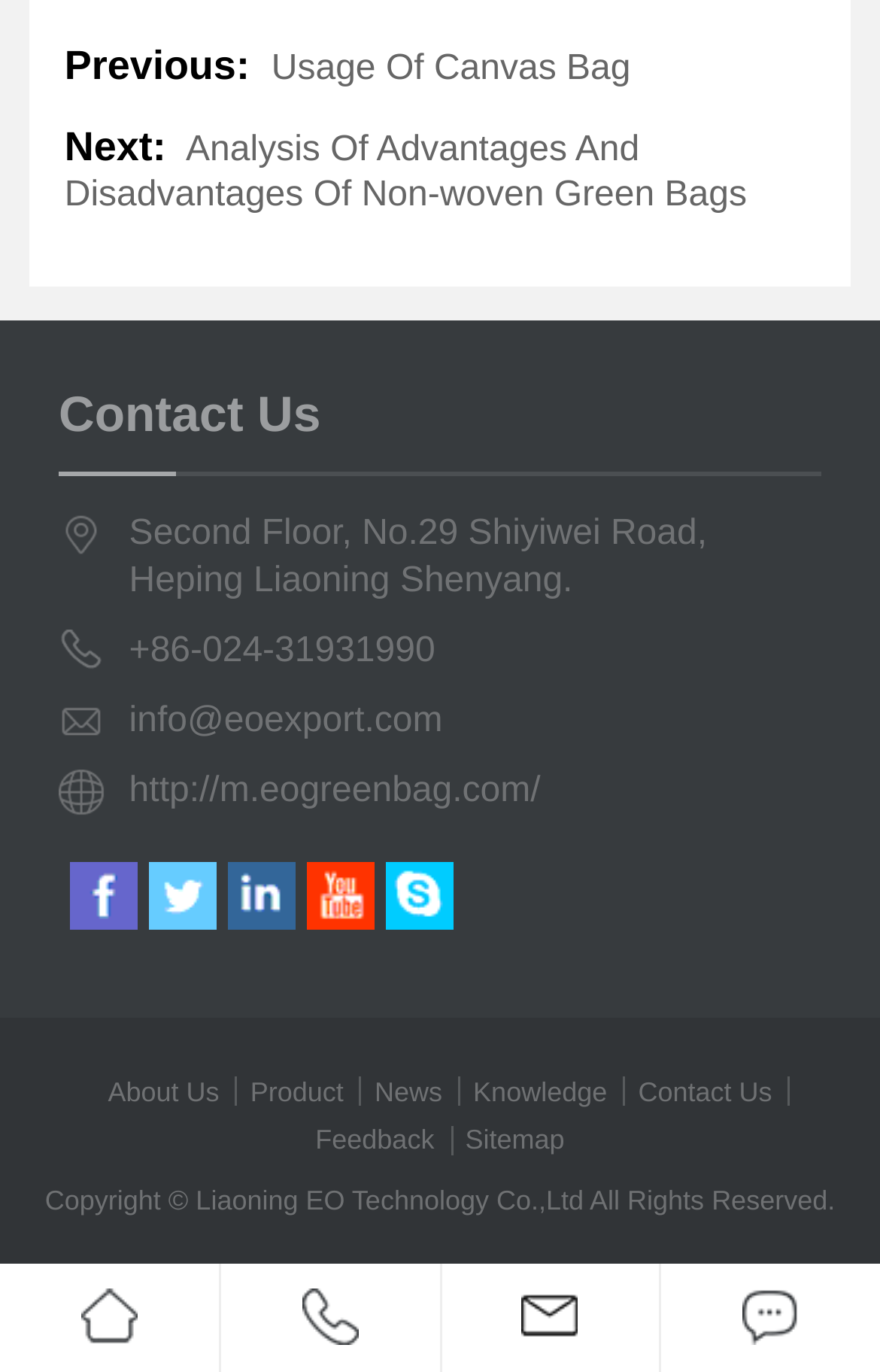Respond to the question below with a single word or phrase:
What is the copyright information?

Copyright © Liaoning EO Technology Co.,Ltd All Rights Reserved.